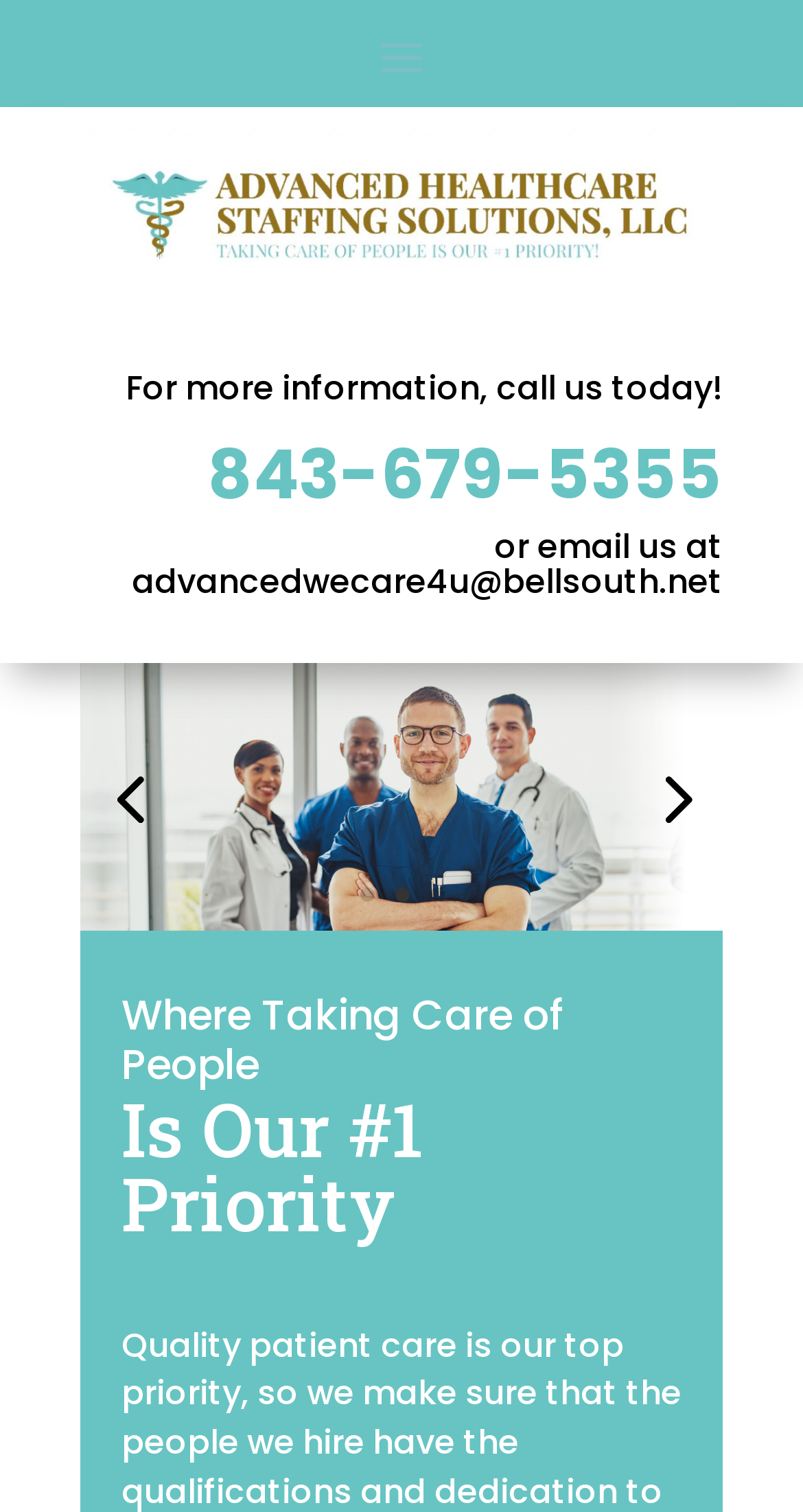Give a detailed overview of the webpage's appearance and contents.

The webpage is about Advanced Healthcare Staffing Solutions. At the top, there is a large image spanning almost the entire width of the page. Below the image, there is a call-to-action section with a heading displaying a phone number, 843-679-5355, and two lines of text: "For more information, call us today!" and "or email us at advancedwecare4u@bellsouth.net". 

Further down, there are five links arranged horizontally, with two on the left, one in the center, and two on the right. The first link on the left has an image above it. 

Below these links, there is a section with a heading "Is Our #1 Priority" preceded by a line of text "Where Taking Care of People". This section appears to be a slogan or a mission statement of the company.